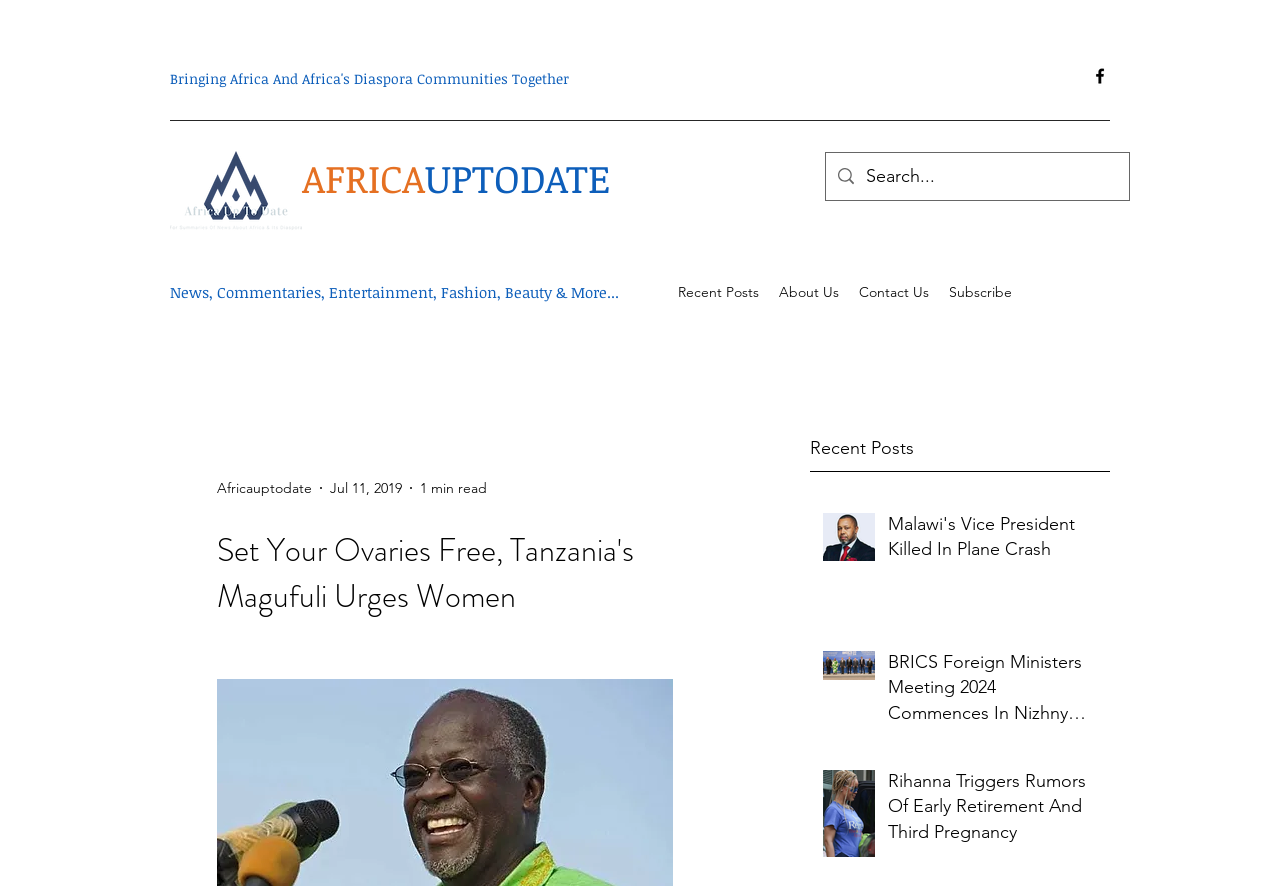Indicate the bounding box coordinates of the element that must be clicked to execute the instruction: "Search for something". The coordinates should be given as four float numbers between 0 and 1, i.e., [left, top, right, bottom].

[0.645, 0.173, 0.882, 0.226]